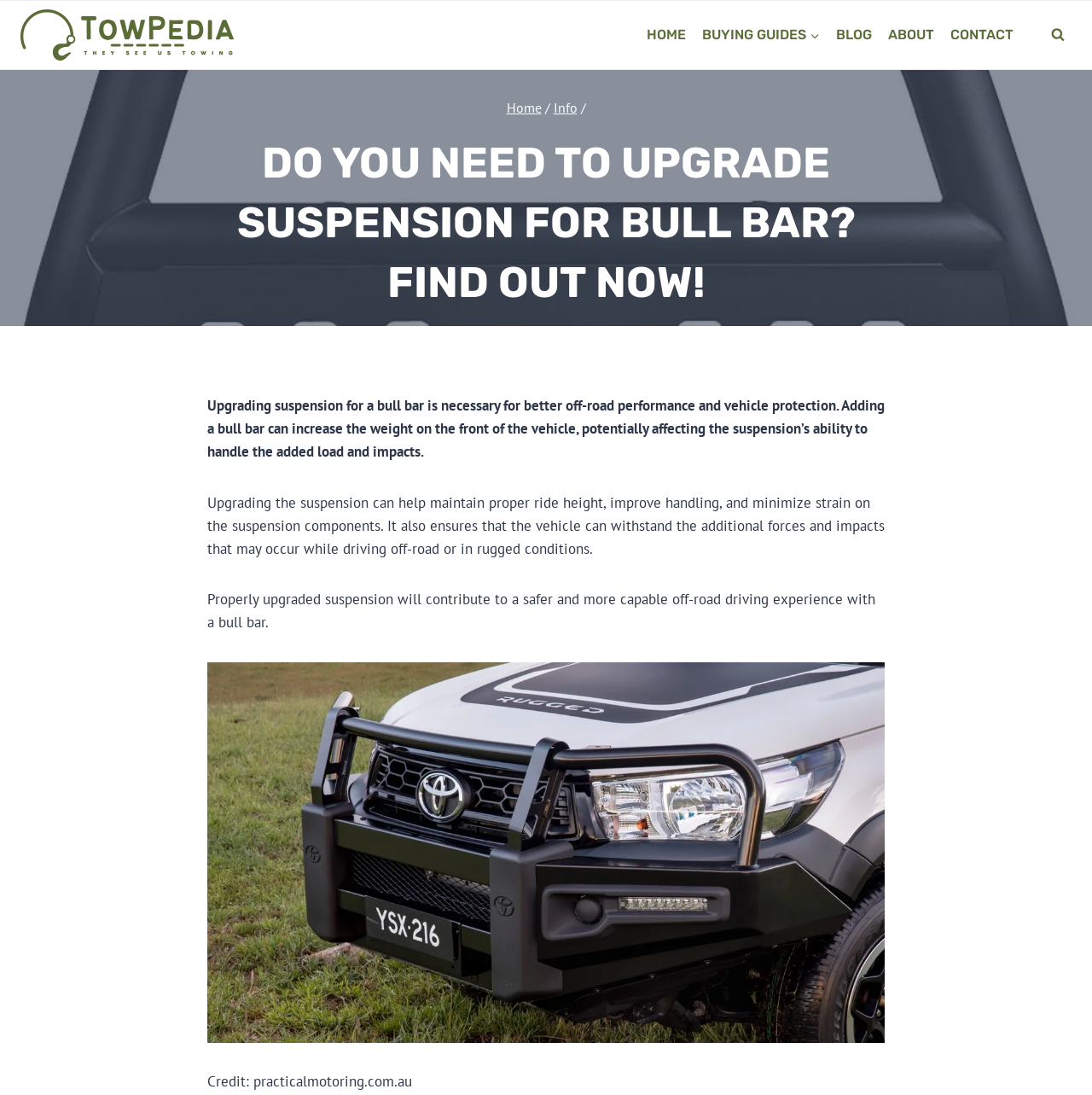Determine the bounding box coordinates of the region to click in order to accomplish the following instruction: "Navigate to Buying Guides". Provide the coordinates as four float numbers between 0 and 1, specifically [left, top, right, bottom].

[0.635, 0.015, 0.758, 0.049]